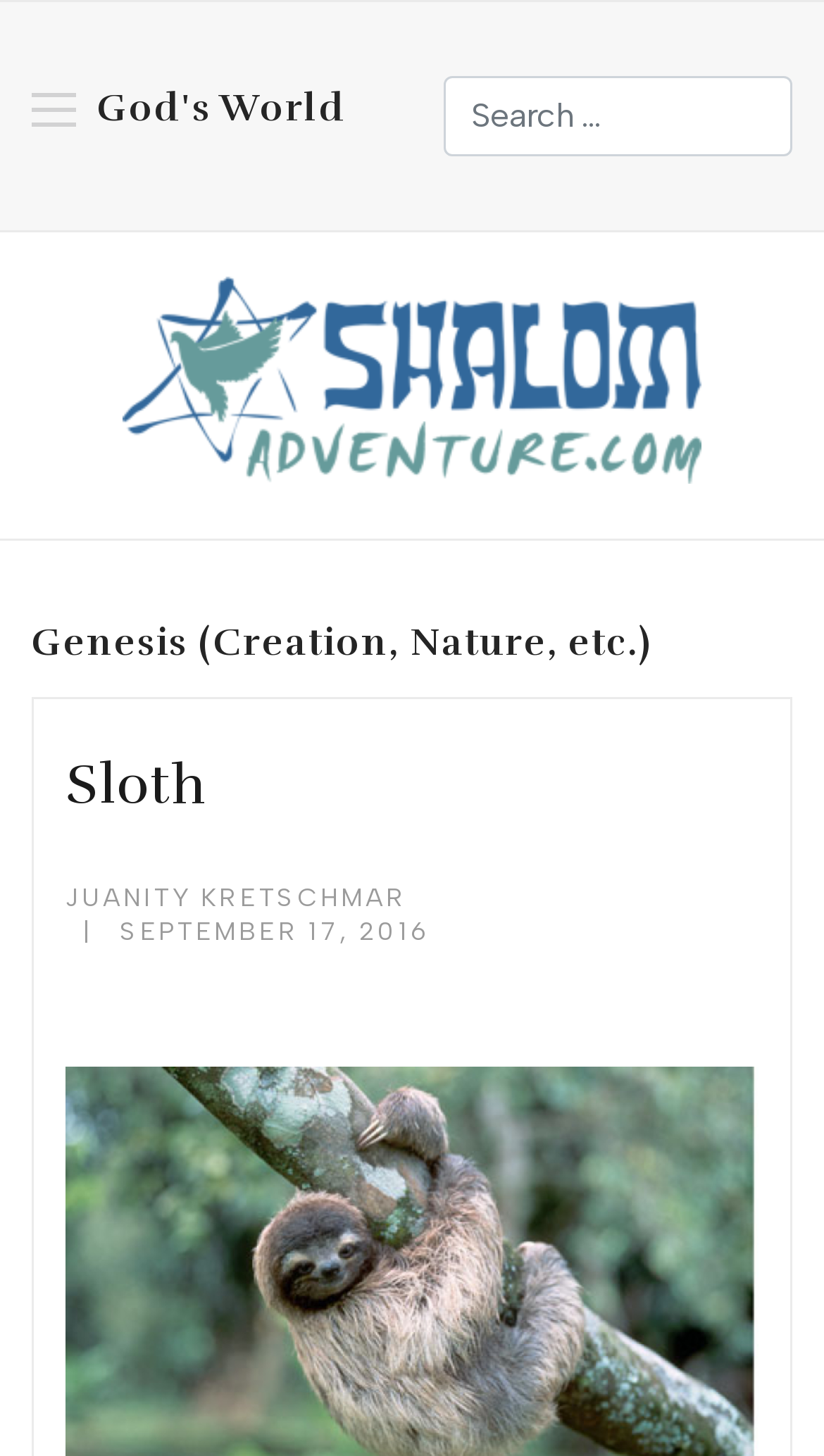What is the subject of the article?
Refer to the screenshot and answer in one word or phrase.

Sloth